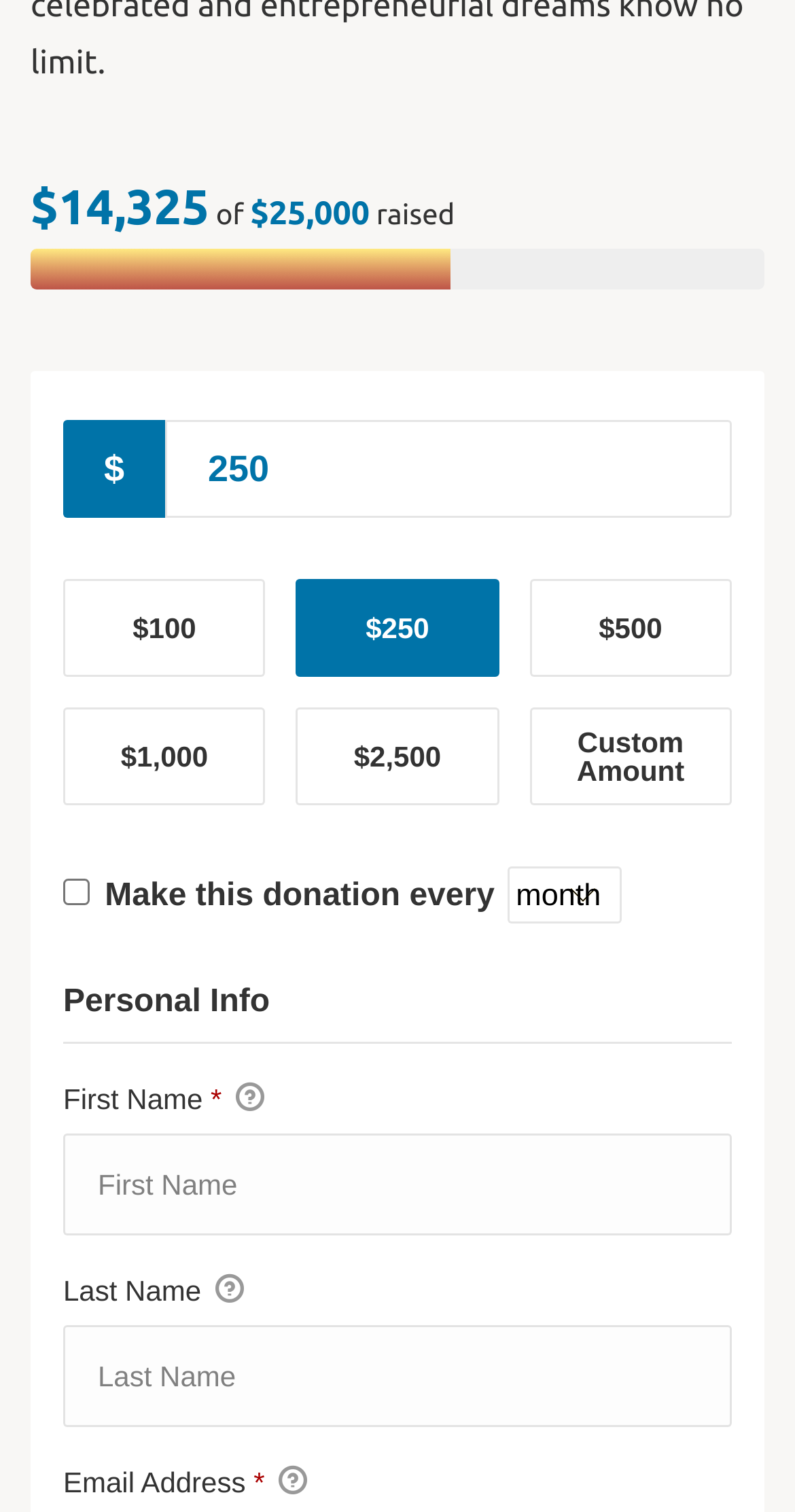Using the element description provided, determine the bounding box coordinates in the format (top-left x, top-left y, bottom-right x, bottom-right y). Ensure that all values are floating point numbers between 0 and 1. Element description: Custom Amount

[0.666, 0.468, 0.921, 0.533]